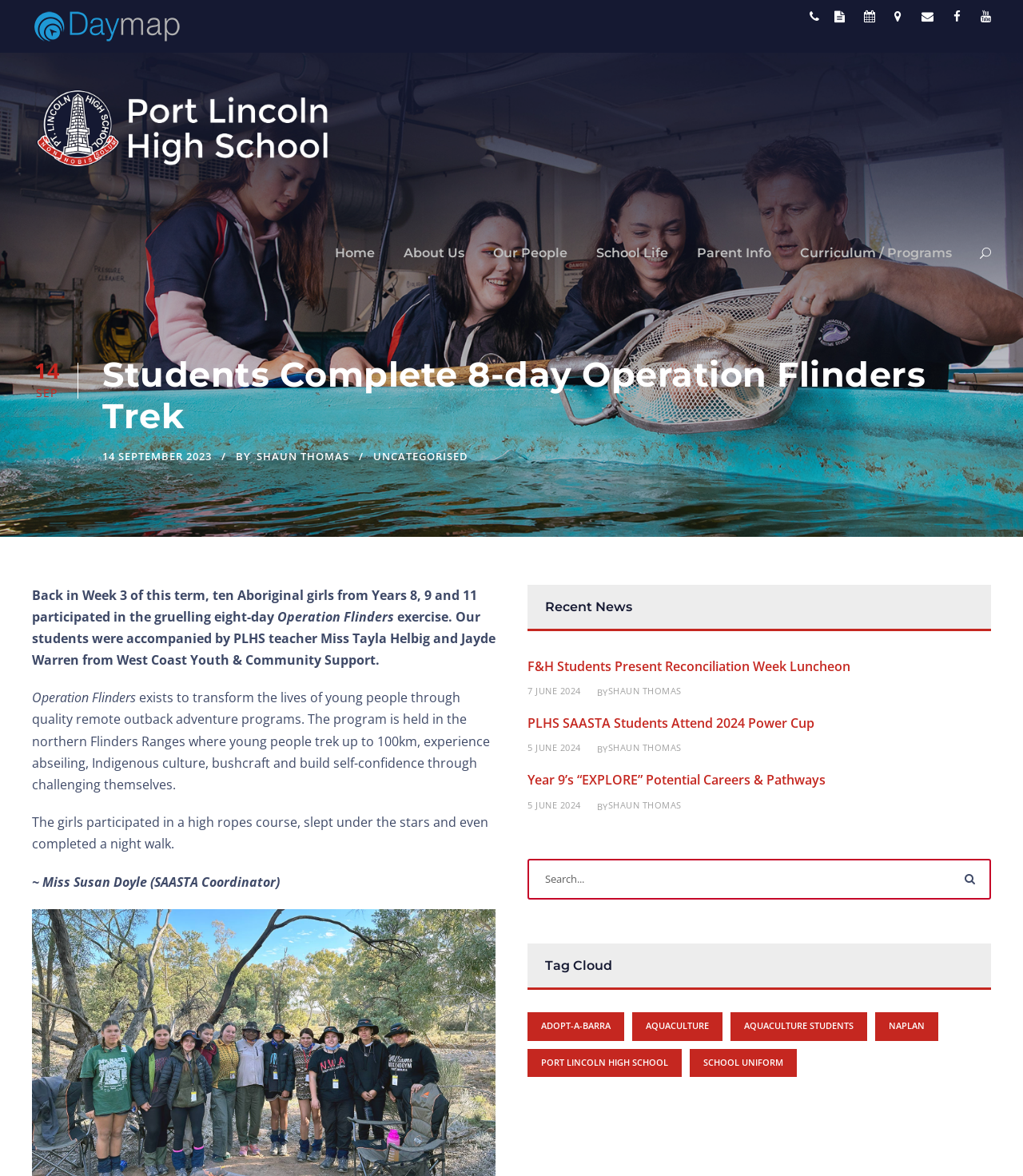Identify the bounding box for the UI element described as: "alt="Day Map for Parents"". The coordinates should be four float numbers between 0 and 1, i.e., [left, top, right, bottom].

[0.031, 0.014, 0.178, 0.028]